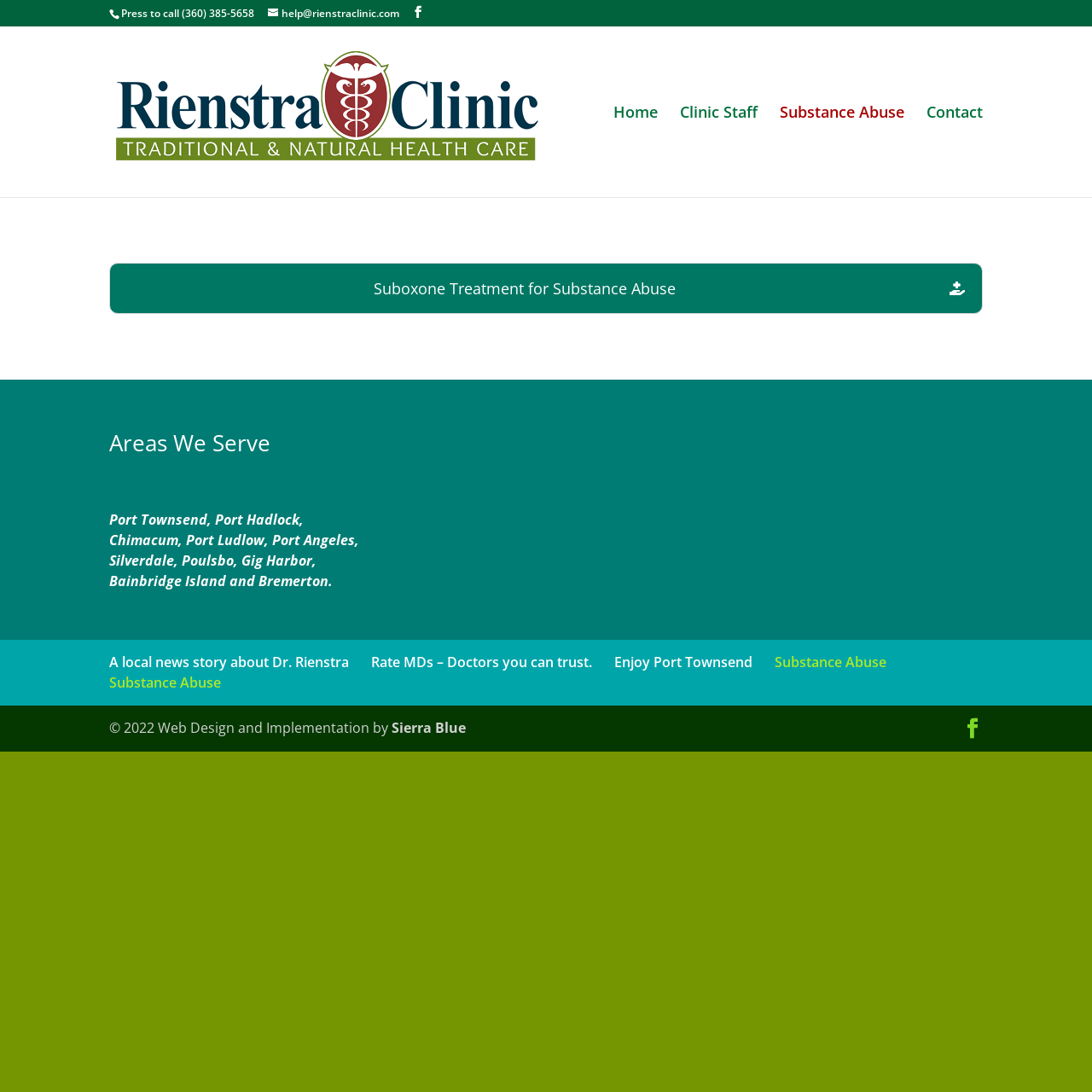Find the bounding box coordinates for the HTML element specified by: "Substance Abuse".

[0.709, 0.598, 0.812, 0.615]